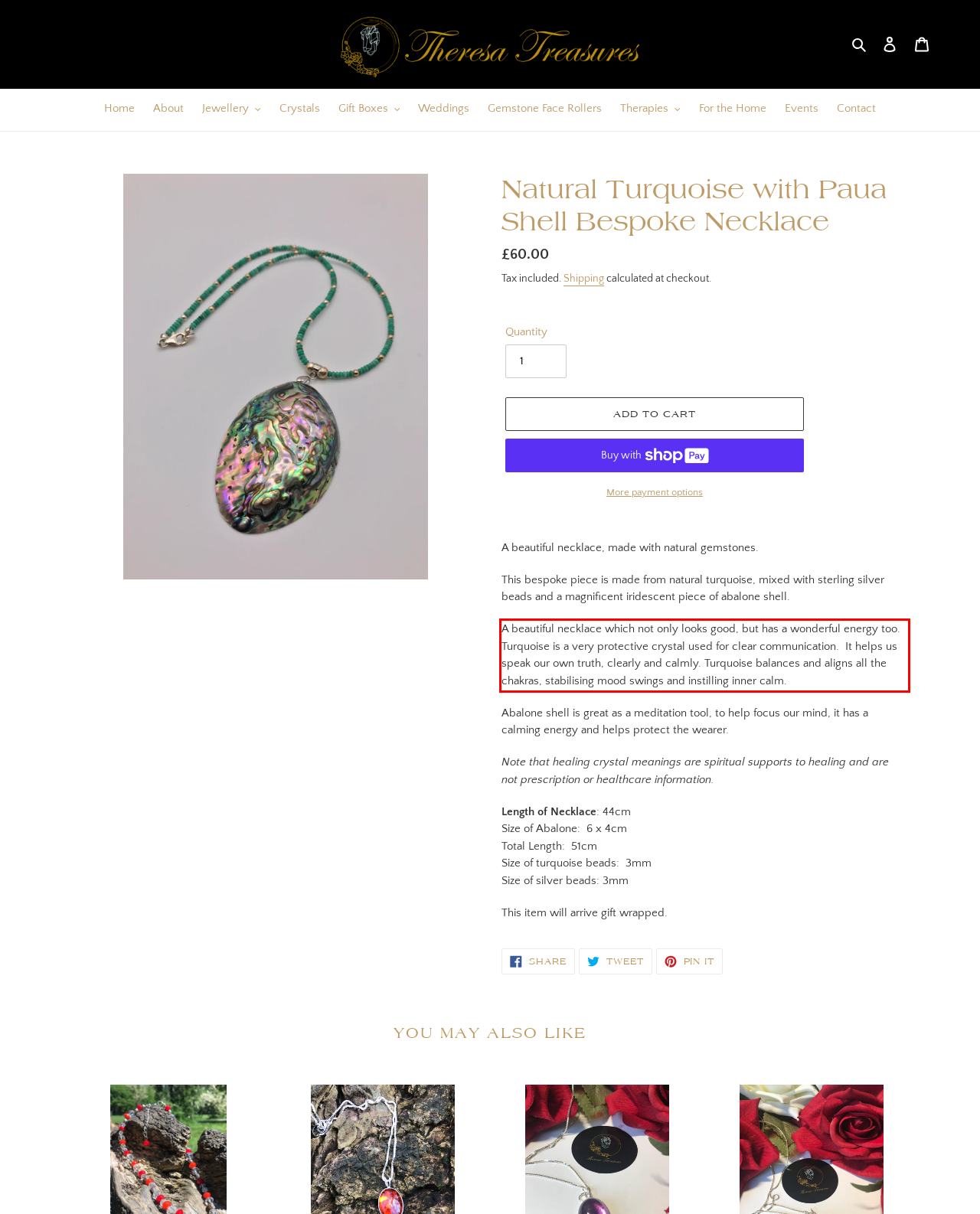Identify and extract the text within the red rectangle in the screenshot of the webpage.

A beautiful necklace which not only looks good, but has a wonderful energy too. Turquoise is a very protective crystal used for clear communication. It helps us speak our own truth, clearly and calmly. Turquoise balances and aligns all the chakras, stabilising mood swings and instilling inner calm.